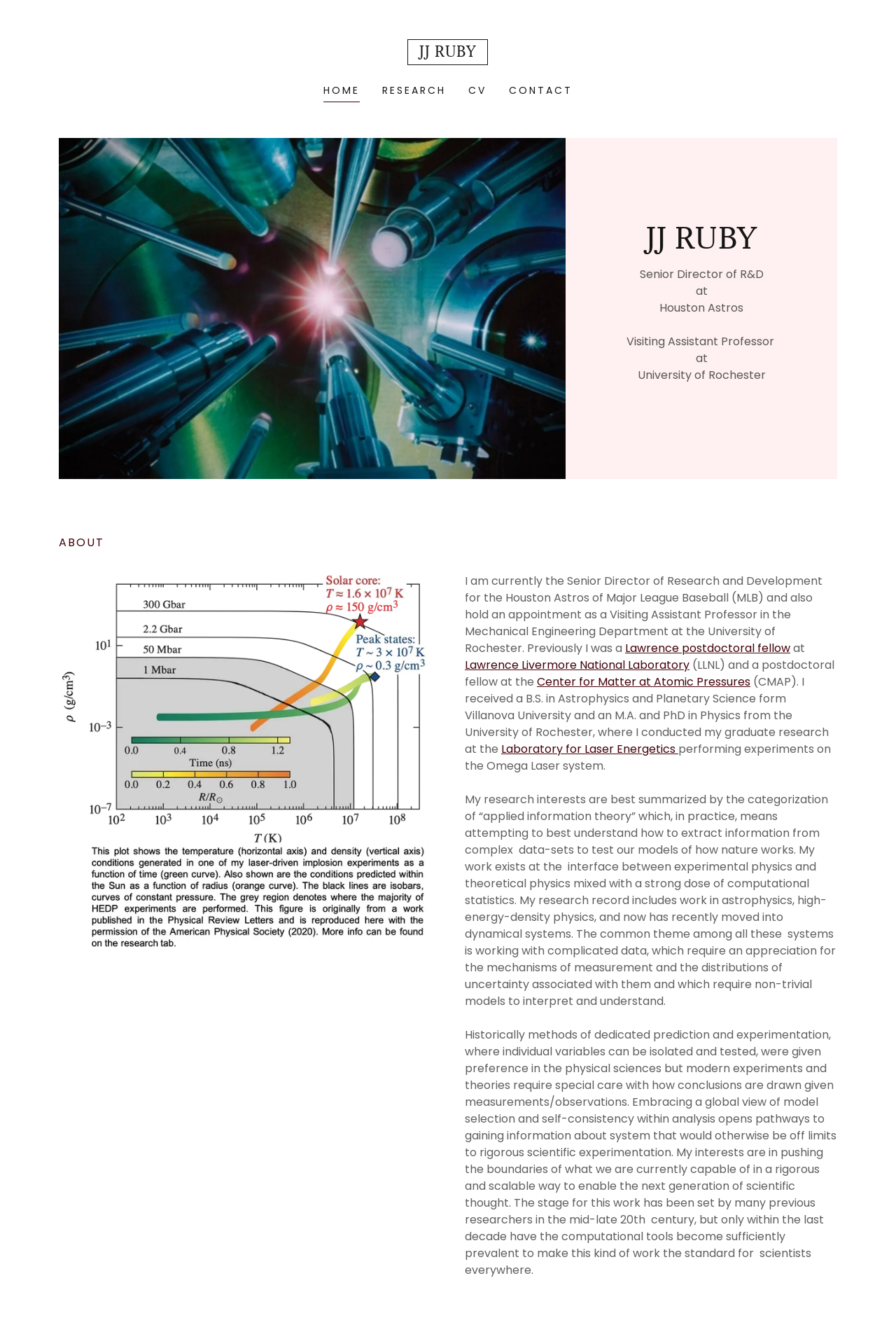Locate the bounding box coordinates of the item that should be clicked to fulfill the instruction: "Click JJ RUBY".

[0.455, 0.034, 0.545, 0.046]